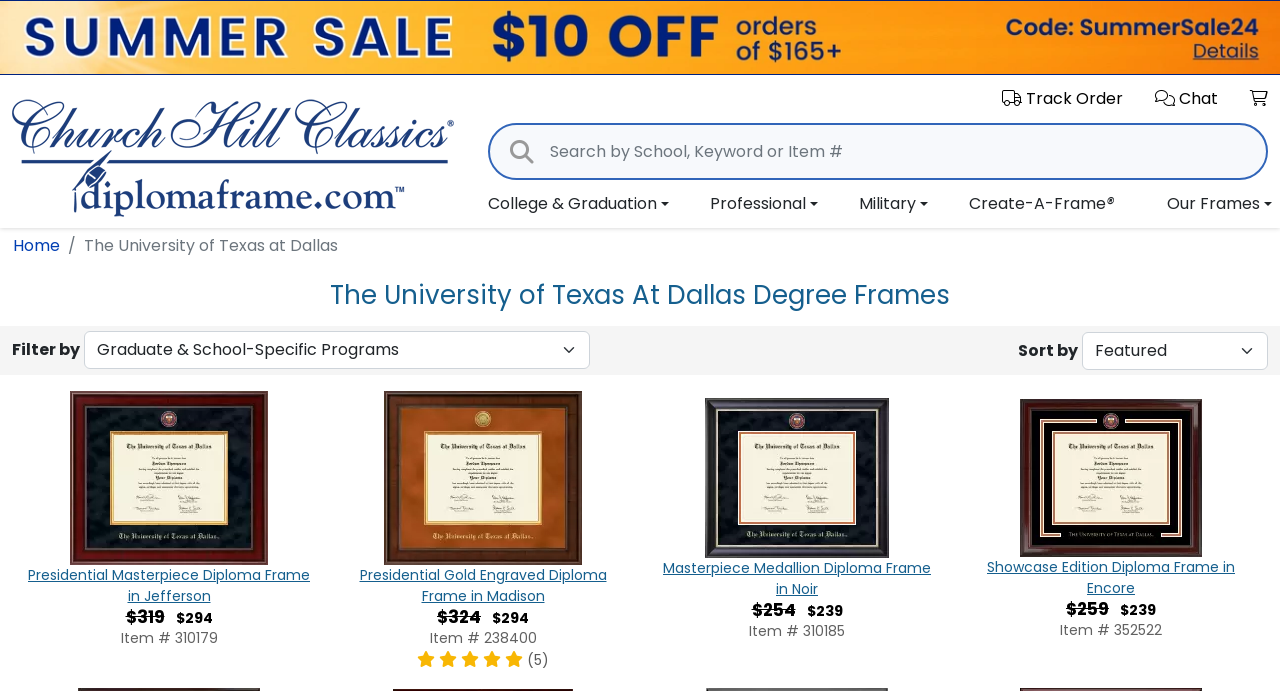Could you indicate the bounding box coordinates of the region to click in order to complete this instruction: "Search for a diploma frame".

[0.381, 0.178, 0.991, 0.26]